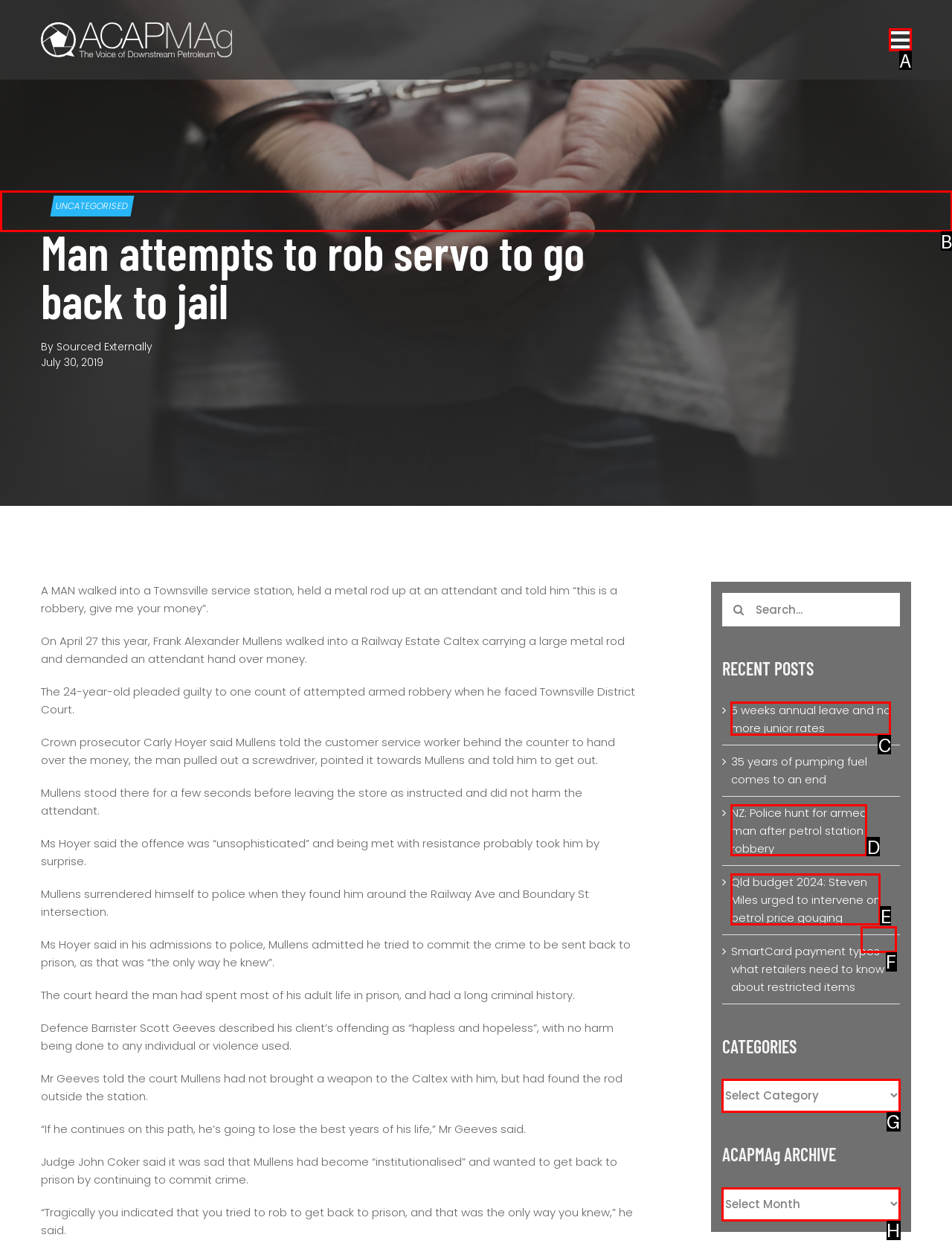Using the provided description: CONTACT, select the most fitting option and return its letter directly from the choices.

B